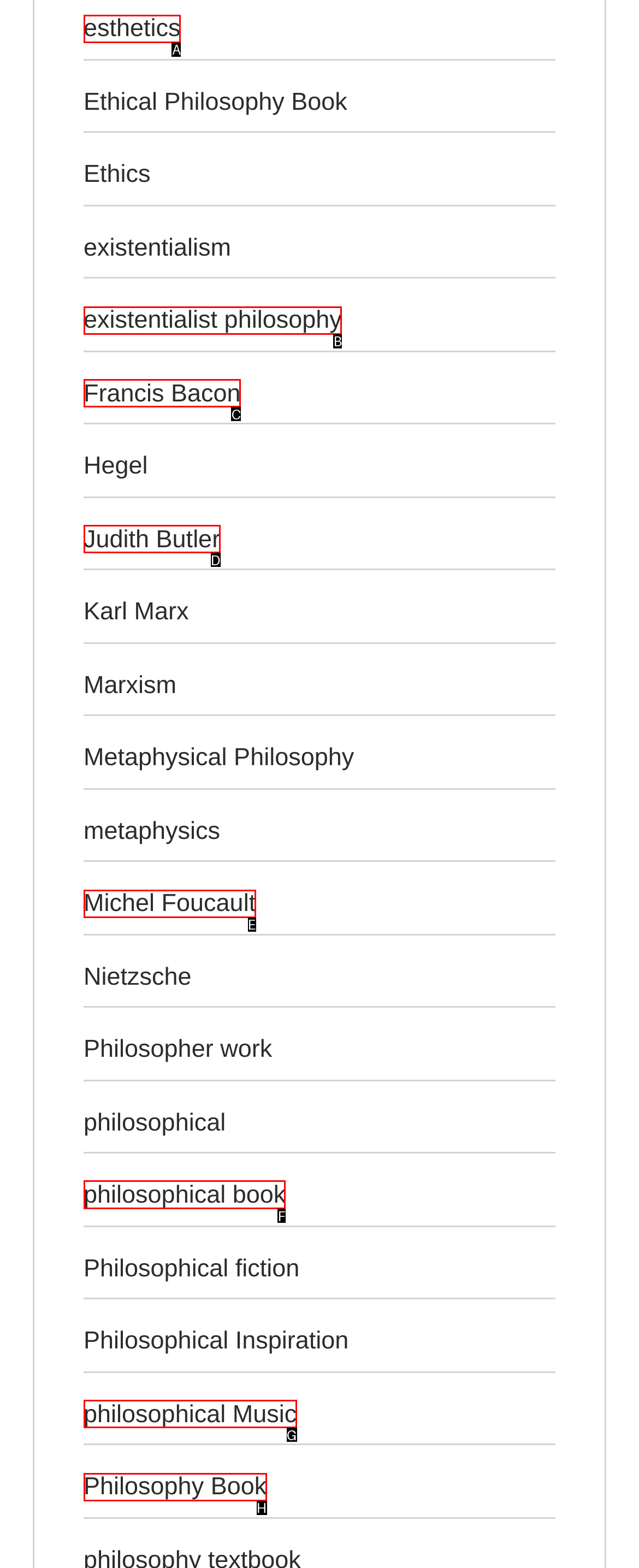Select the UI element that should be clicked to execute the following task: explore philosophical book
Provide the letter of the correct choice from the given options.

F